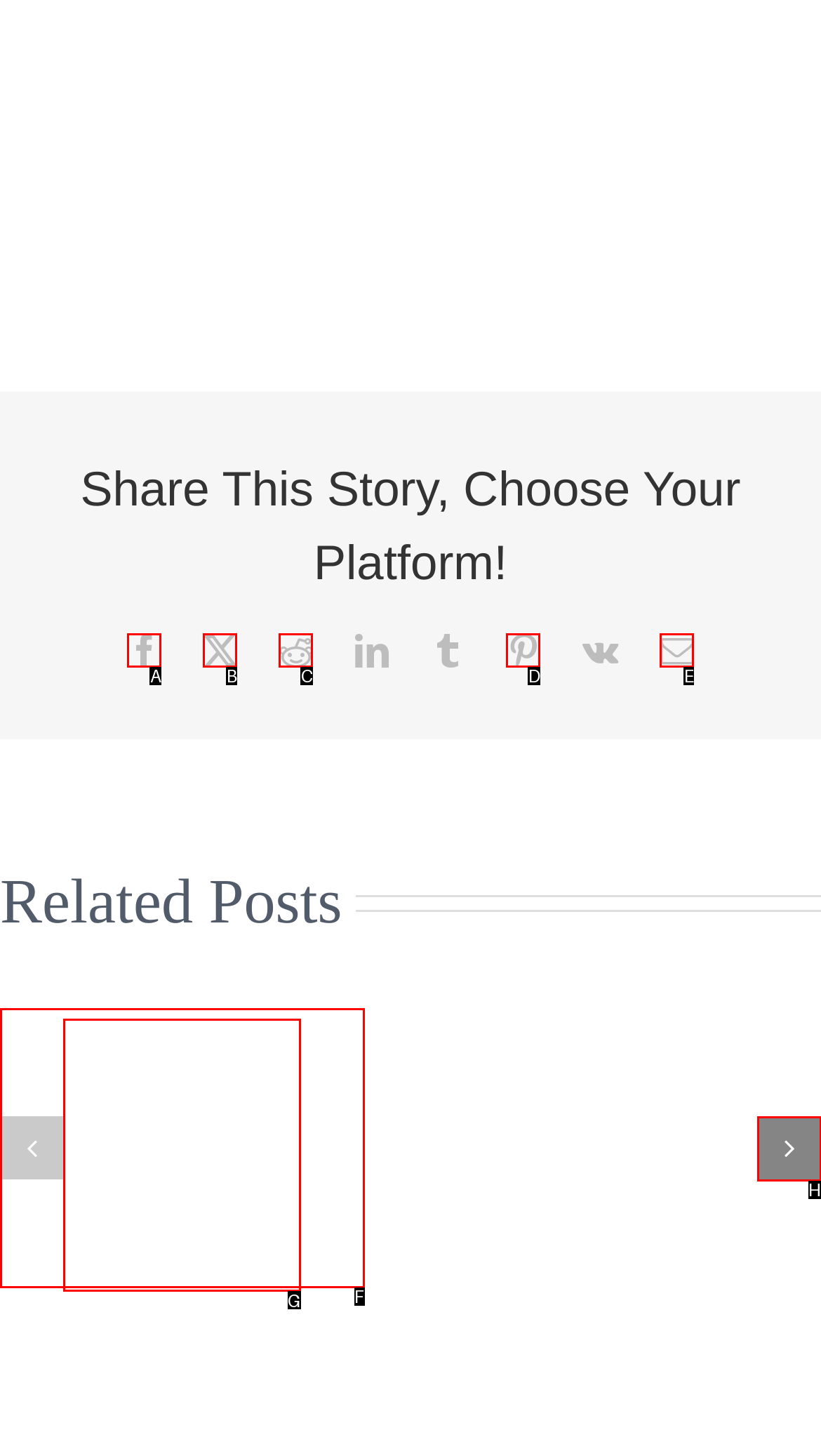Which UI element should be clicked to perform the following task: Go to next slide? Answer with the corresponding letter from the choices.

H